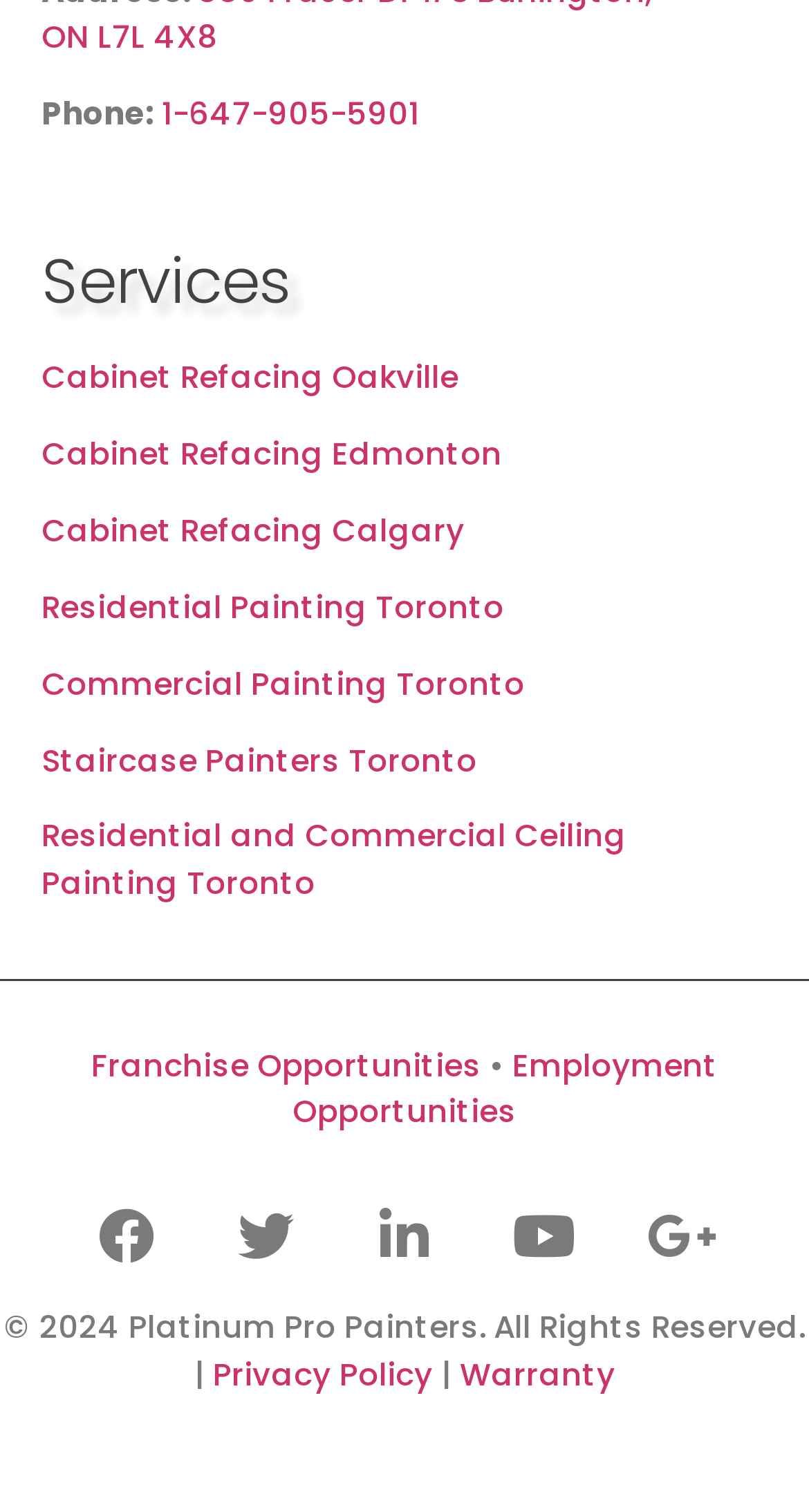How many services are listed?
Based on the image, respond with a single word or phrase.

9